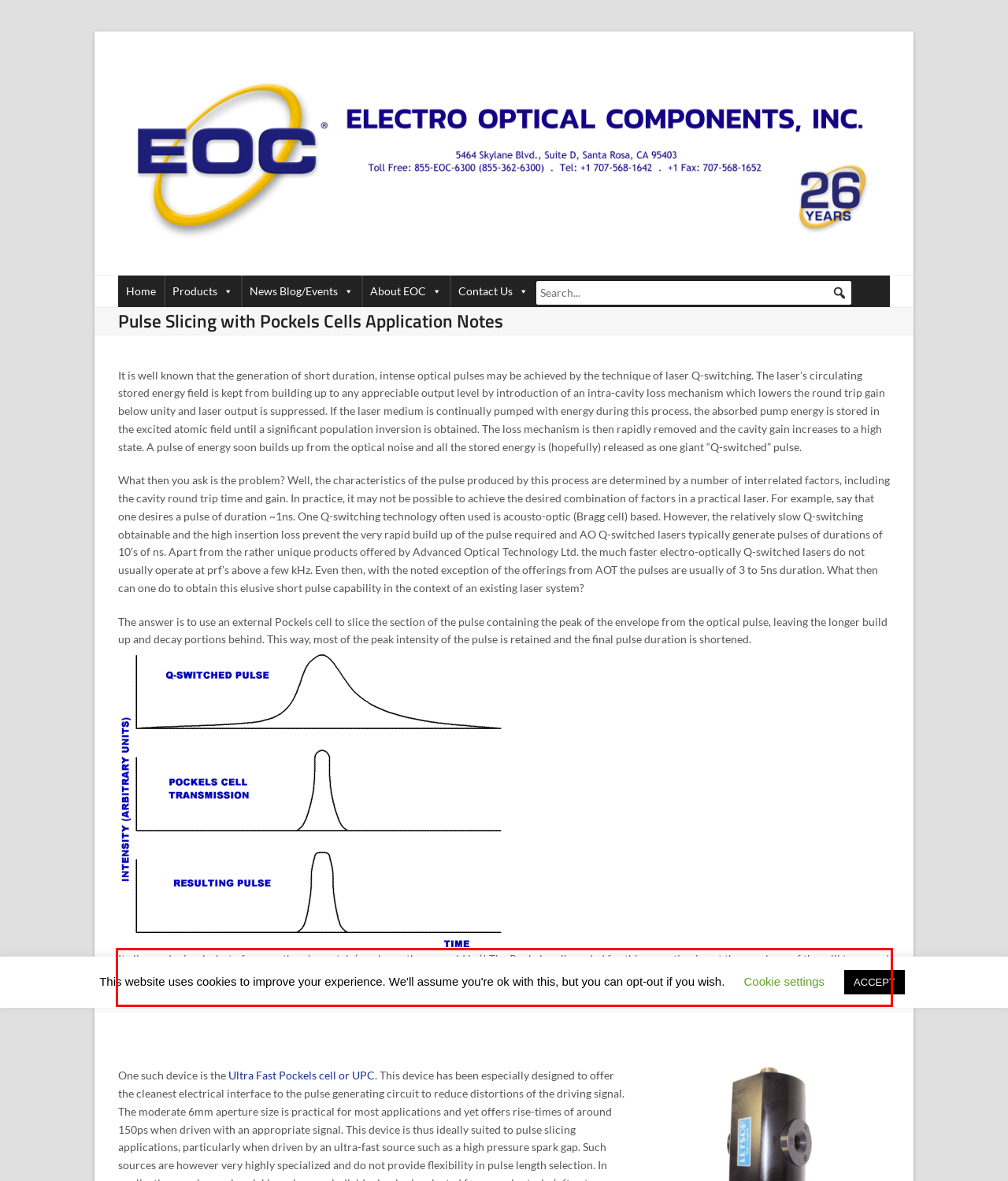Examine the screenshot of the webpage, locate the red bounding box, and generate the text contained within it.

It all sounds simple, but of course there’s a catch (you knew there would be)! The Pockels cell needed for this operation is not the usual run of the mill type used for Q-switching, but has to be rather special. It must be remembered that as pulses enter the sub-ns regime, the effective electrical bandwidth over which the Pockels cell must operate rises above 1GHz. Special constructions of devices are needed to avoid difficulties when driving with short electrical pulses.